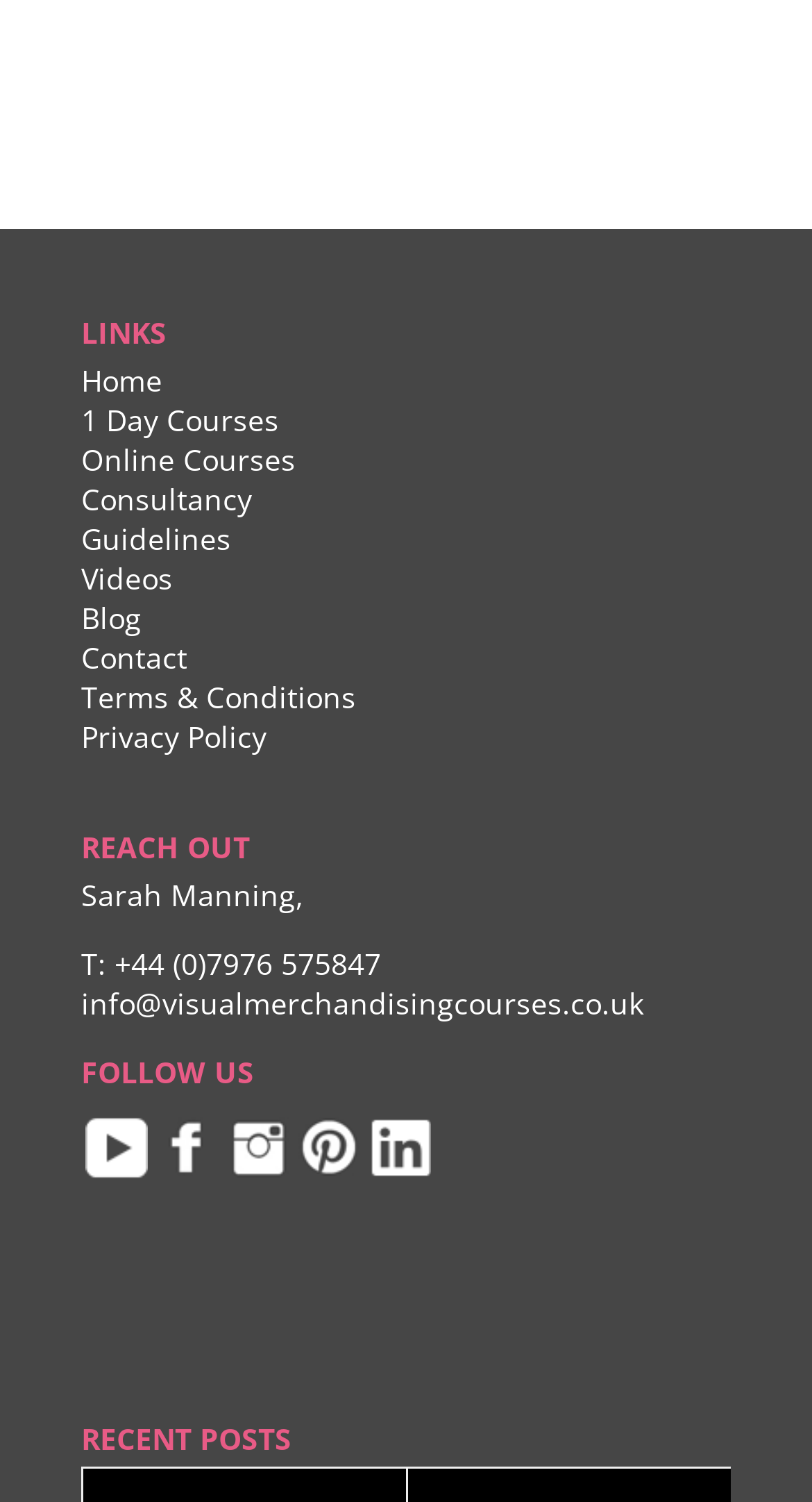Identify the bounding box coordinates of the region that should be clicked to execute the following instruction: "Click on Home".

[0.1, 0.239, 0.2, 0.266]